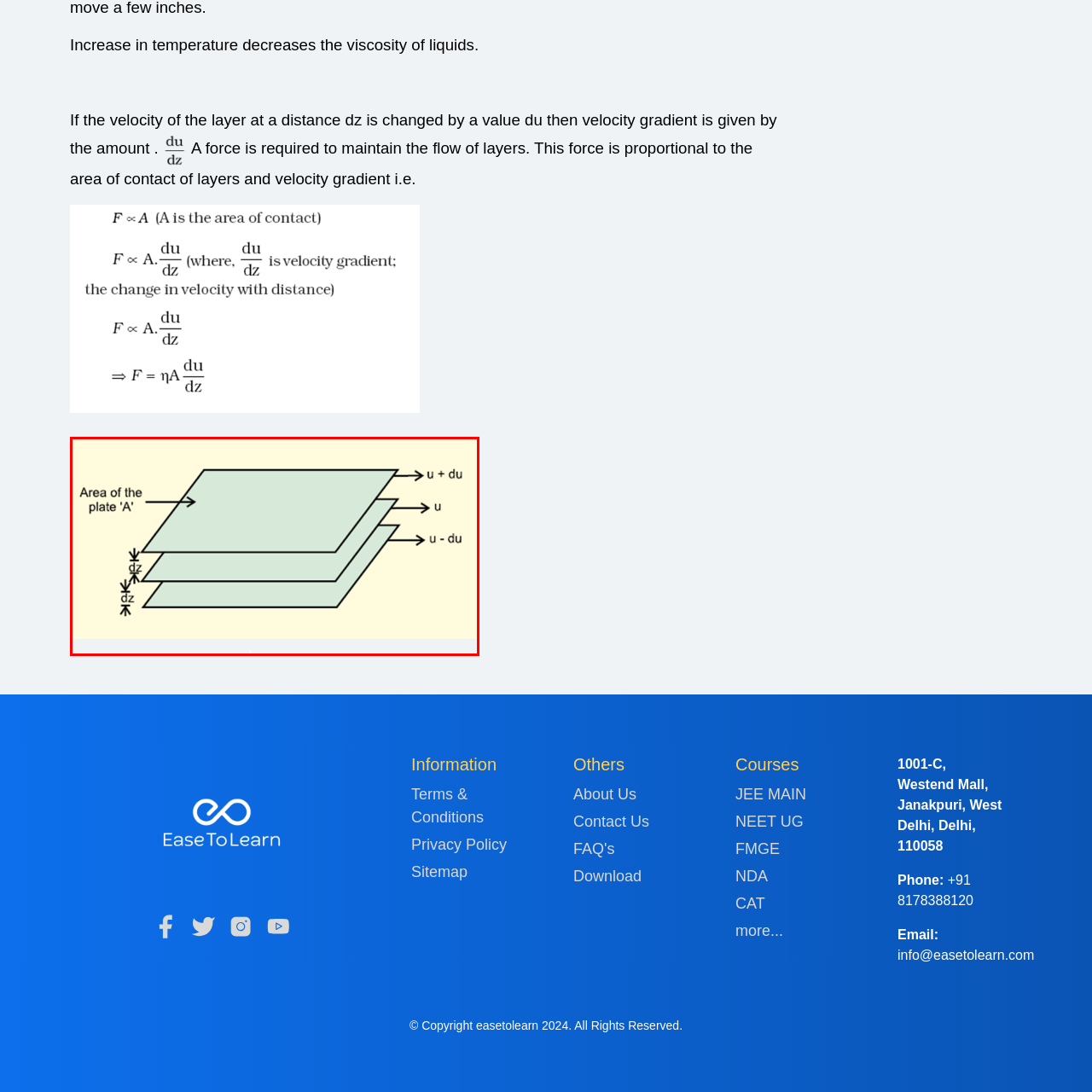Refer to the image within the red outline and provide a one-word or phrase answer to the question:
What is the significance of the velocity gradient?

To maintain flow